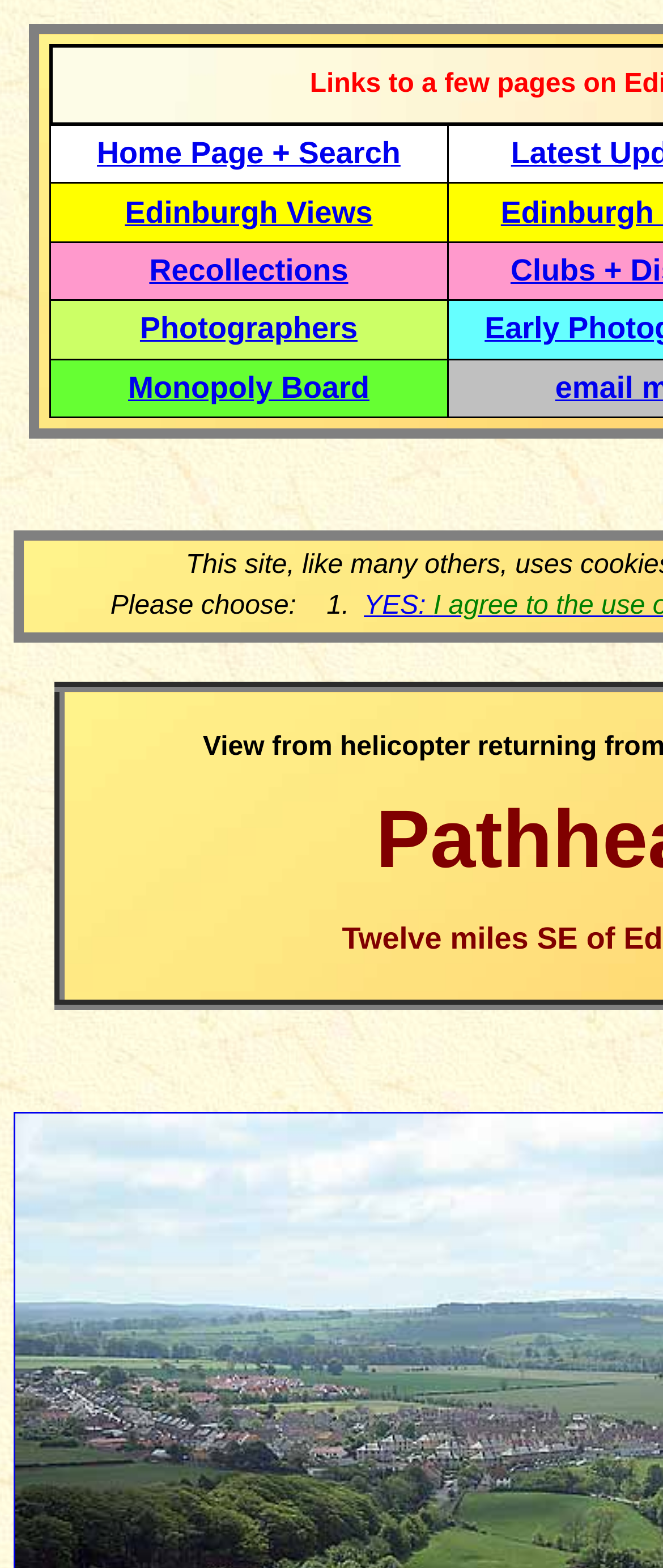Give a detailed account of the webpage's layout and content.

The webpage appears to be a photography or image-based website, with a focus on Edinburgh views. At the top of the page, there is a horizontal navigation menu with five grid cells, each containing a link to a different section of the website: "Home Page + Search", "Edinburgh Views", "Recollections", "Photographers", and "Monopoly Board". These links are positioned side by side, taking up about two-thirds of the page width.

Below the navigation menu, there are two empty spaces, indicated by static text elements containing only a whitespace character. The first empty space is located near the top-right corner of the page, while the second is near the bottom-center of the page.

The webpage's title, "View to the NE from a helicopter - Pathhead, about twelve miles SE of Edinburgh", is likely a descriptive title for the main image or content of the page, which is not explicitly described in the accessibility tree.